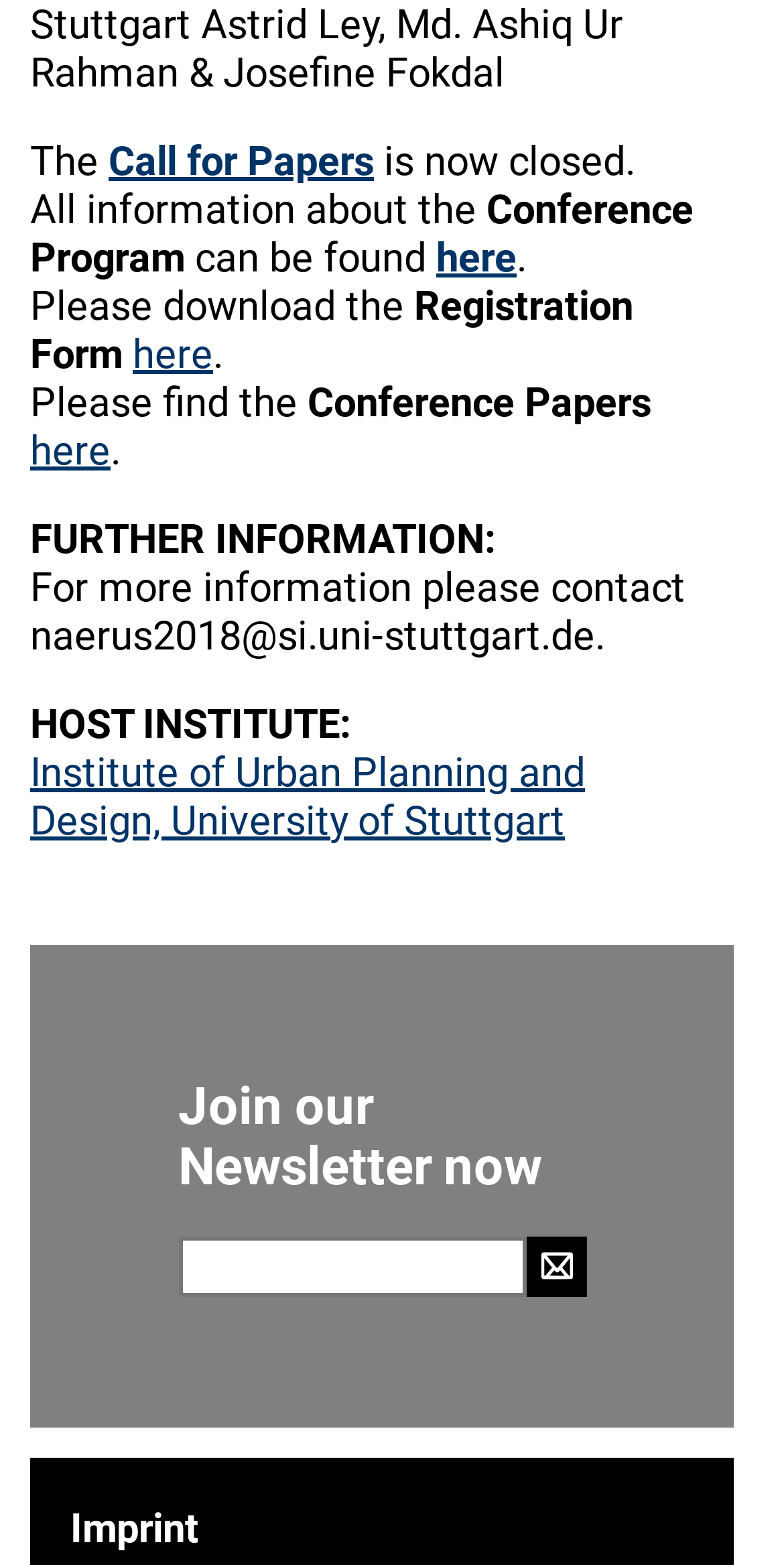Kindly determine the bounding box coordinates for the area that needs to be clicked to execute this instruction: "View the Conference Papers".

[0.038, 0.272, 0.141, 0.303]